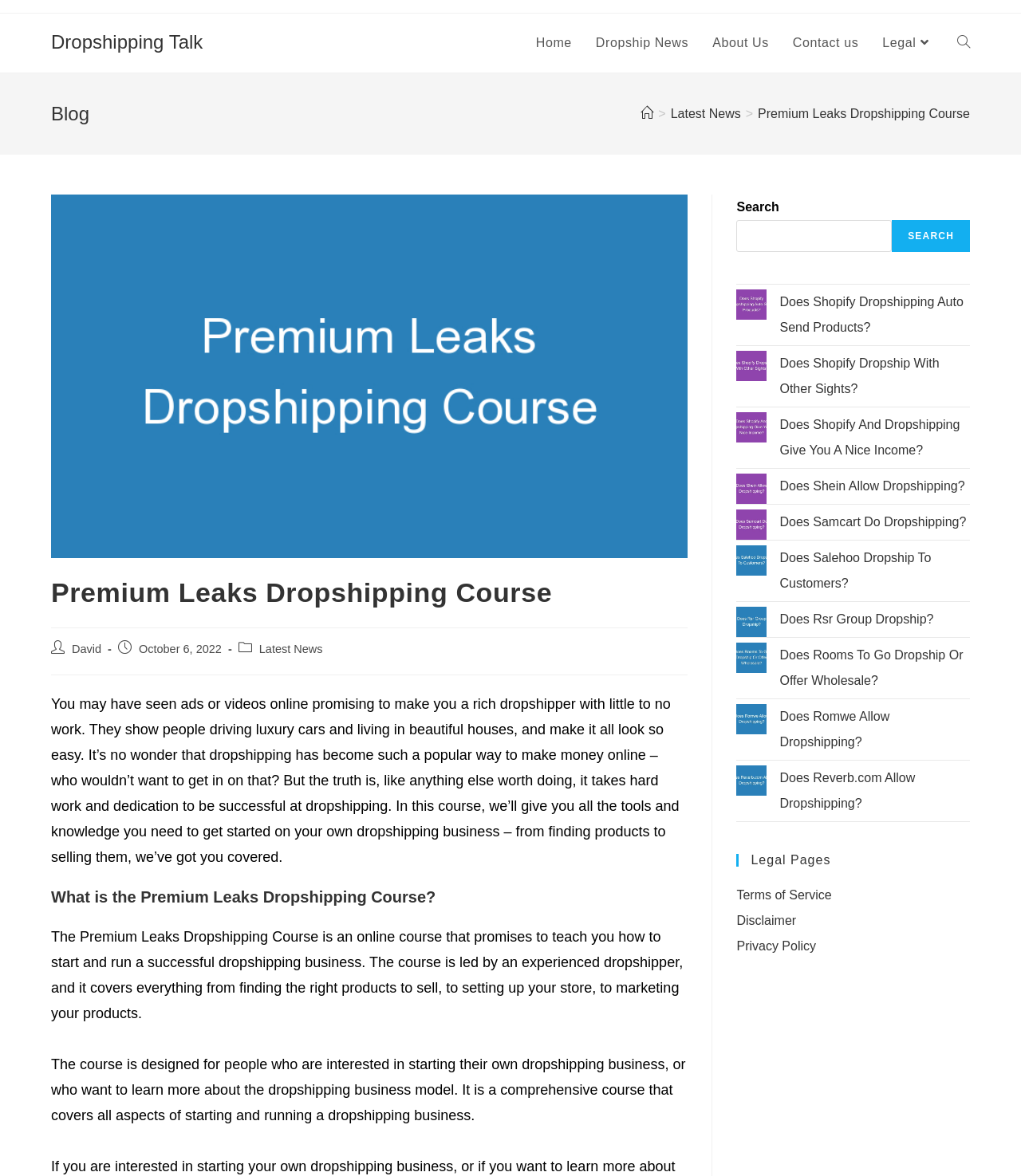Please determine the bounding box coordinates of the element's region to click for the following instruction: "Explore Cyber Ecology".

None